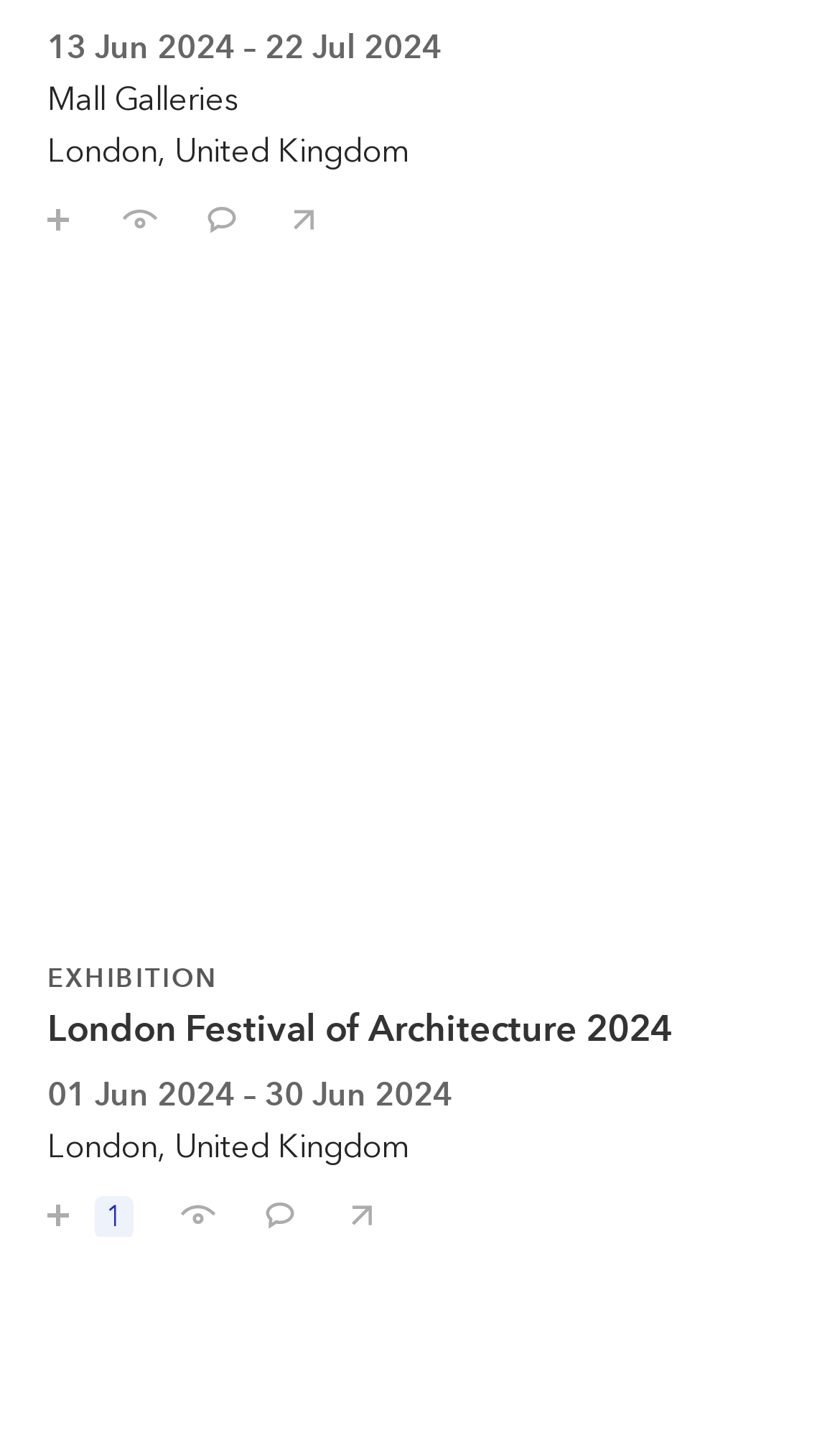Please mark the bounding box coordinates of the area that should be clicked to carry out the instruction: "Share NEAC with your friends".

[0.31, 0.121, 0.382, 0.166]